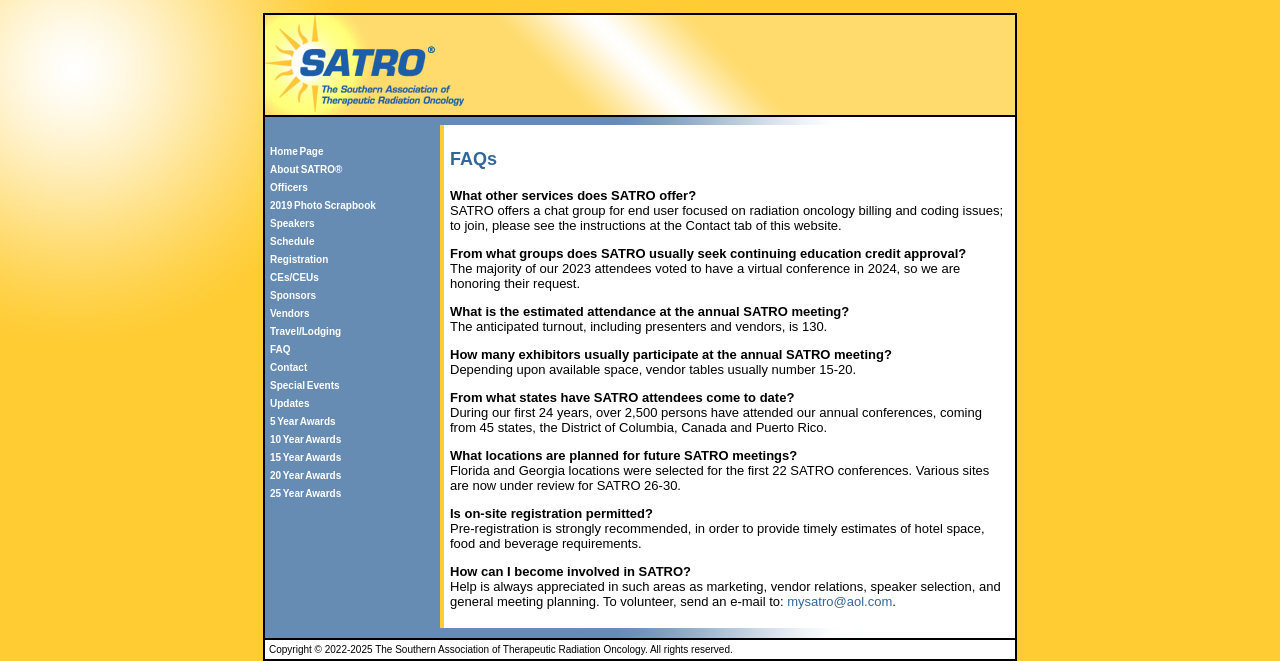Please locate the bounding box coordinates of the element's region that needs to be clicked to follow the instruction: "Learn about 5 Year Awards". The bounding box coordinates should be provided as four float numbers between 0 and 1, i.e., [left, top, right, bottom].

[0.211, 0.629, 0.262, 0.646]